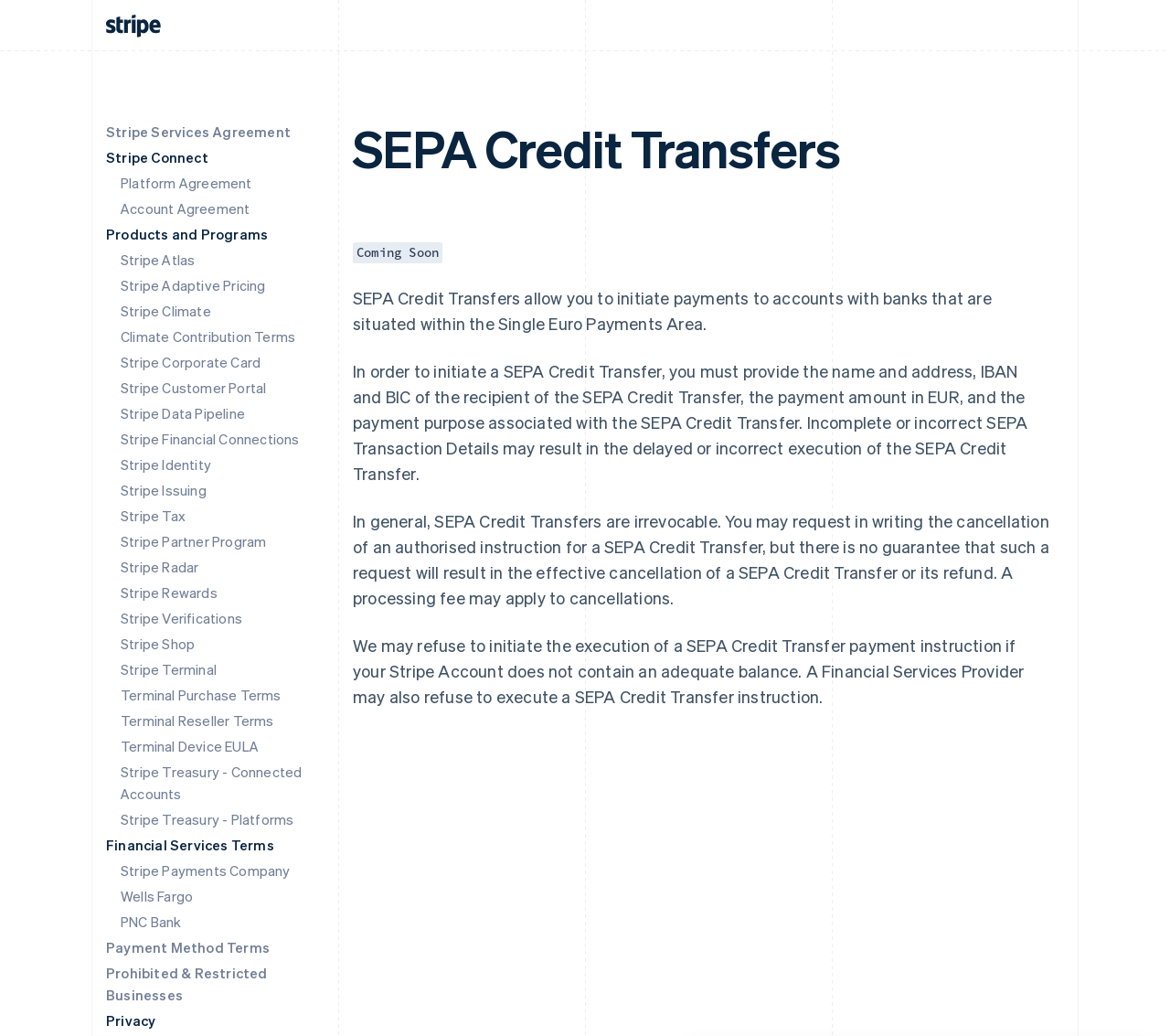Based on the image, provide a detailed and complete answer to the question: 
What information is required to initiate a SEPA Credit Transfer?

The webpage states that to initiate a SEPA Credit Transfer, users must provide the name and address, IBAN and BIC of the recipient, the payment amount in EUR, and the payment purpose associated with the SEPA Credit Transfer. This is mentioned in the text 'In order to initiate a SEPA Credit Transfer, you must provide the name and address, IBAN and BIC of the recipient of the SEPA Credit Transfer, the payment amount in EUR, and the payment purpose associated with the SEPA Credit Transfer.'